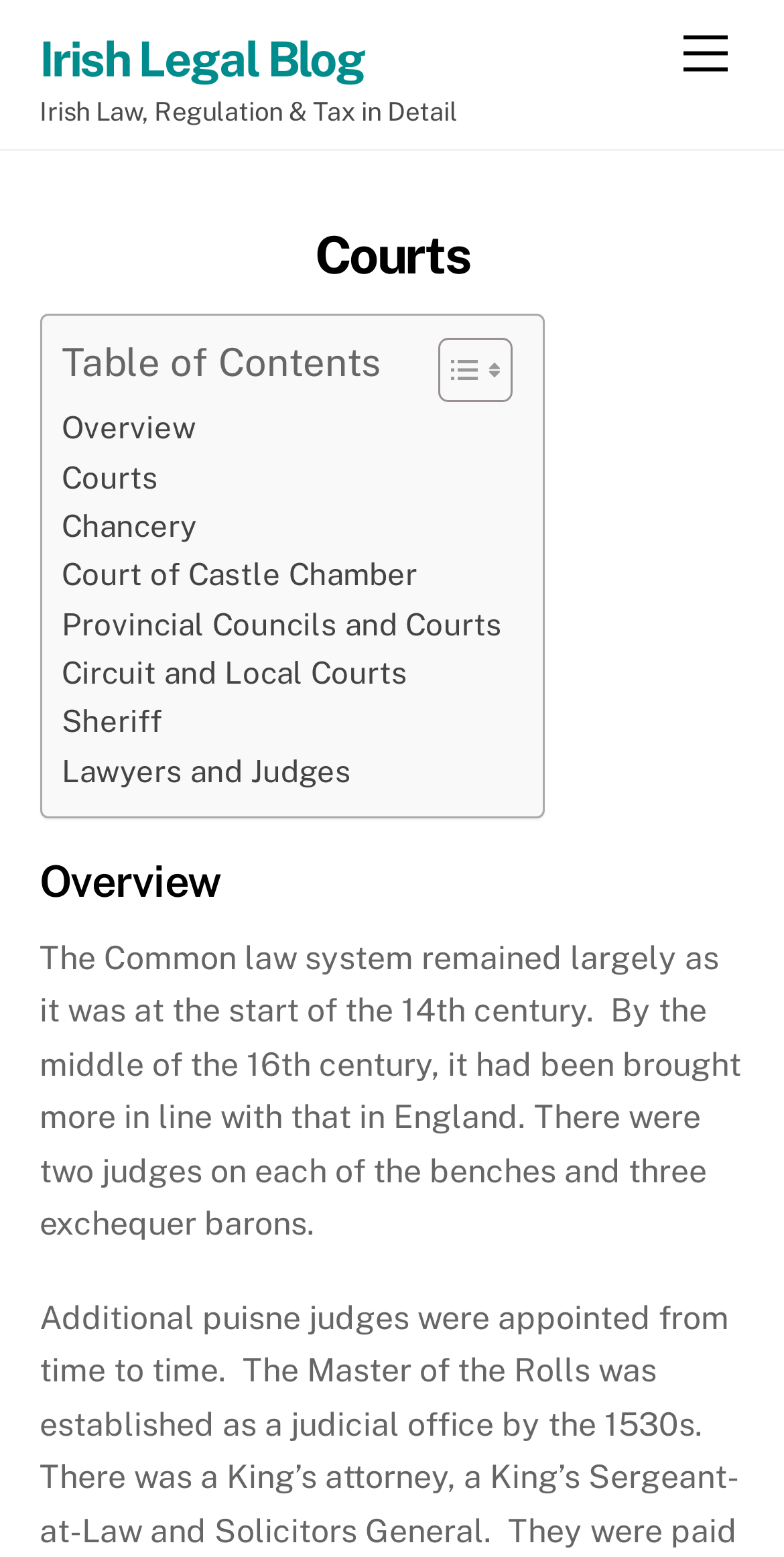Please identify the bounding box coordinates of the clickable region that I should interact with to perform the following instruction: "Toggle the Table of Content". The coordinates should be expressed as four float numbers between 0 and 1, i.e., [left, top, right, bottom].

[0.519, 0.216, 0.64, 0.26]